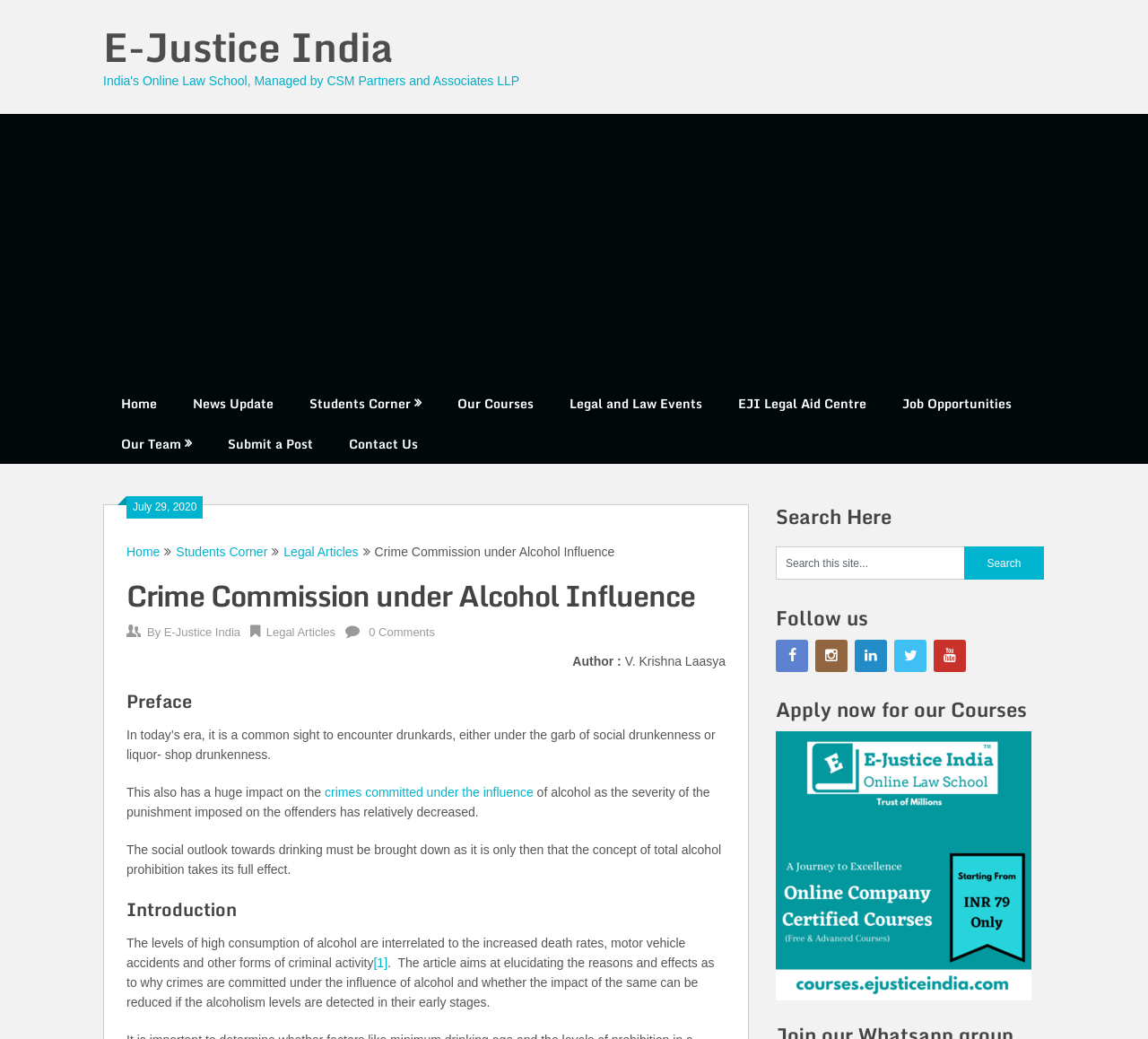Pinpoint the bounding box coordinates for the area that should be clicked to perform the following instruction: "Read the 'Crime Commission under Alcohol Influence' article".

[0.11, 0.554, 0.605, 0.593]